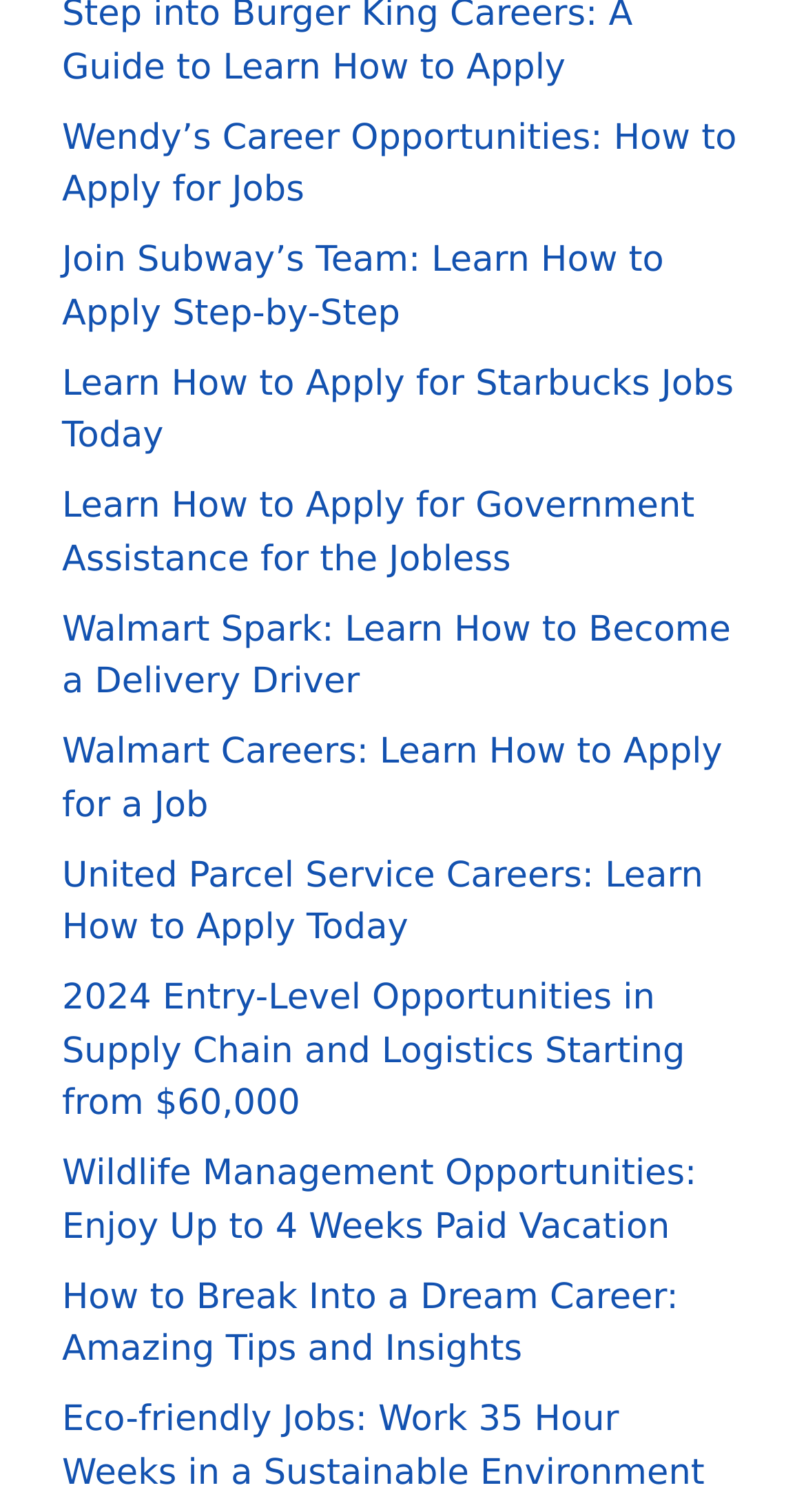Predict the bounding box coordinates of the area that should be clicked to accomplish the following instruction: "Check out entry-level opportunities in supply chain and logistics". The bounding box coordinates should consist of four float numbers between 0 and 1, i.e., [left, top, right, bottom].

[0.077, 0.647, 0.85, 0.744]